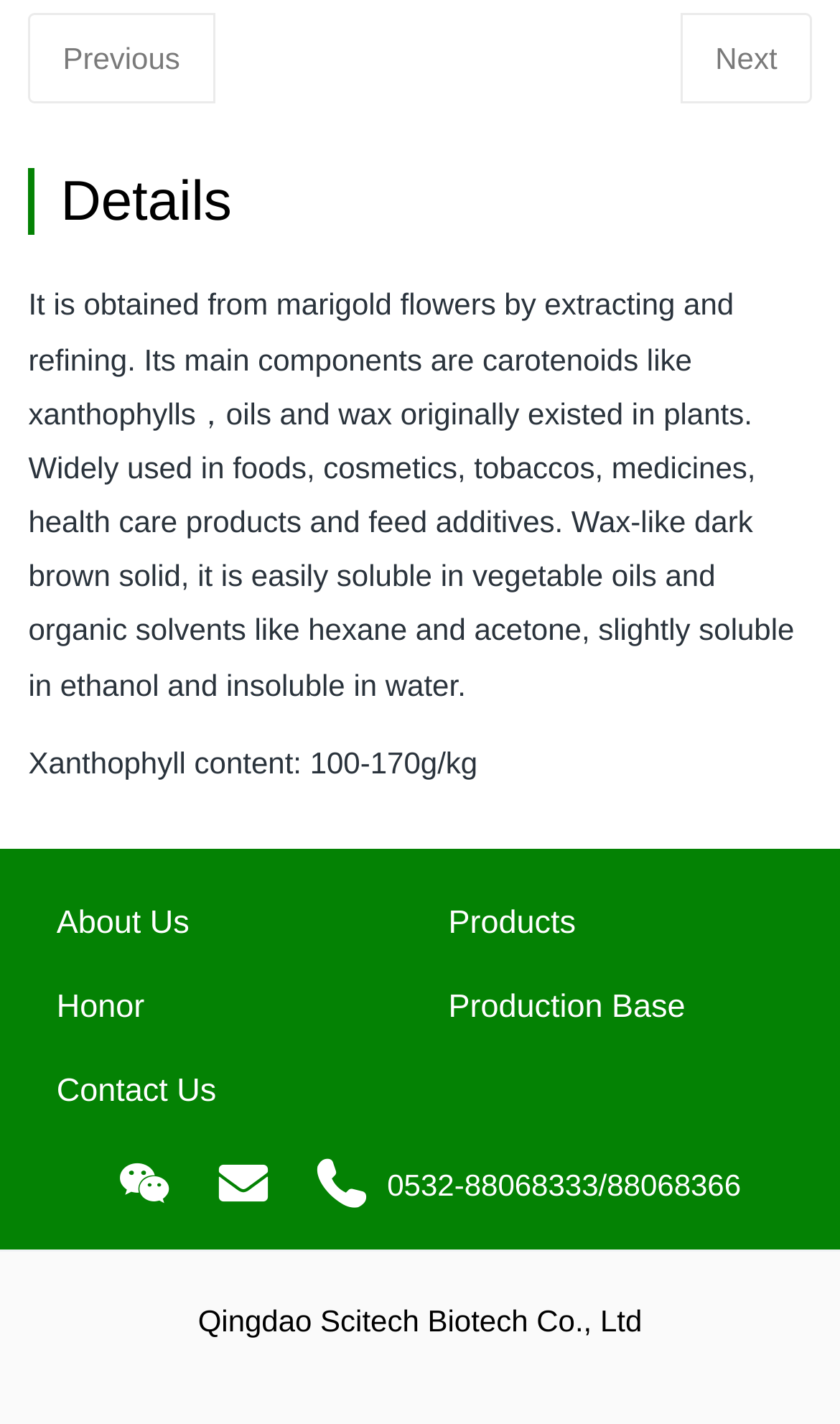Provide the bounding box coordinates of the UI element this sentence describes: "Next : Supercritical Marigold Oleoresin".

[0.81, 0.009, 0.966, 0.073]